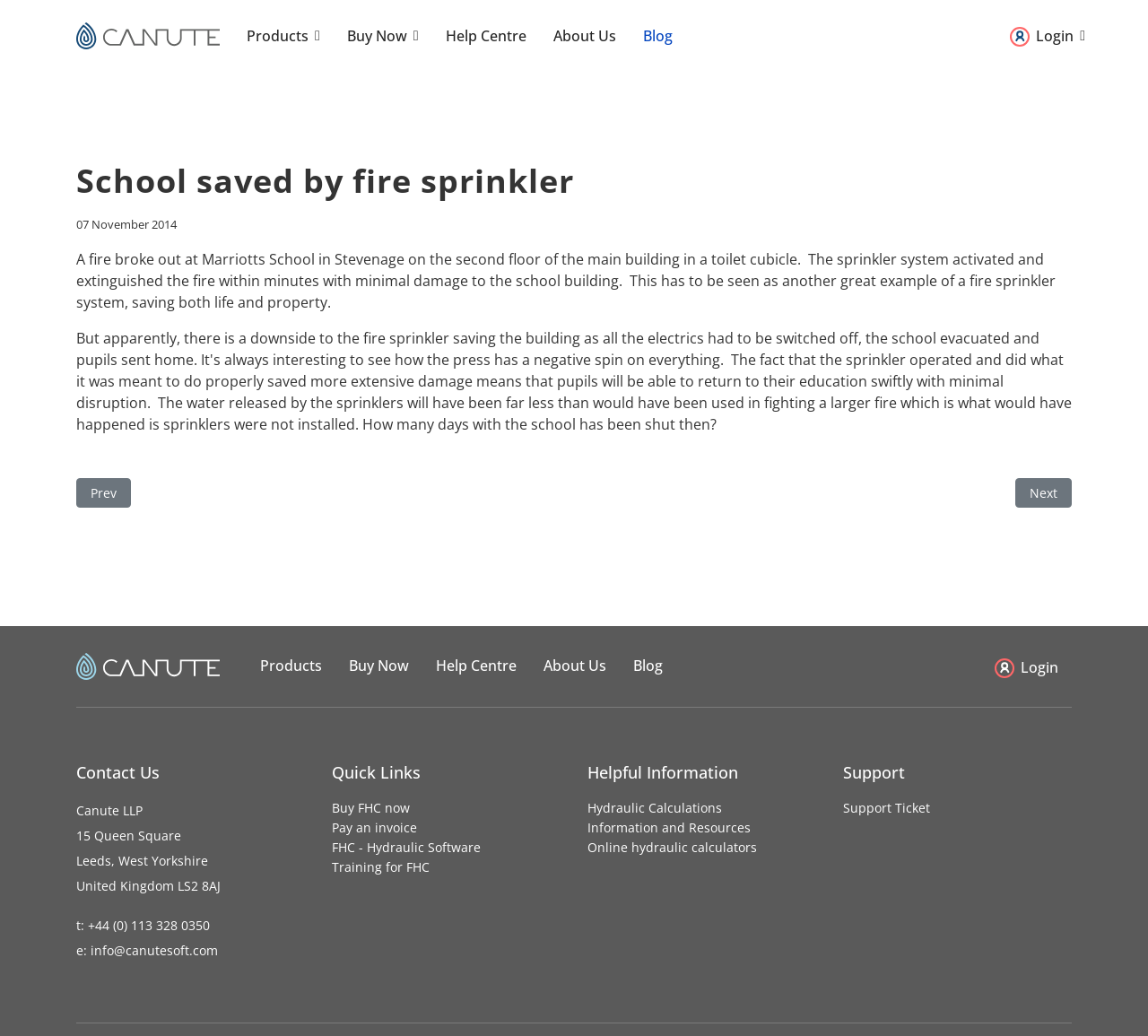Using the description "Blog", predict the bounding box of the relevant HTML element.

[0.548, 0.0, 0.586, 0.069]